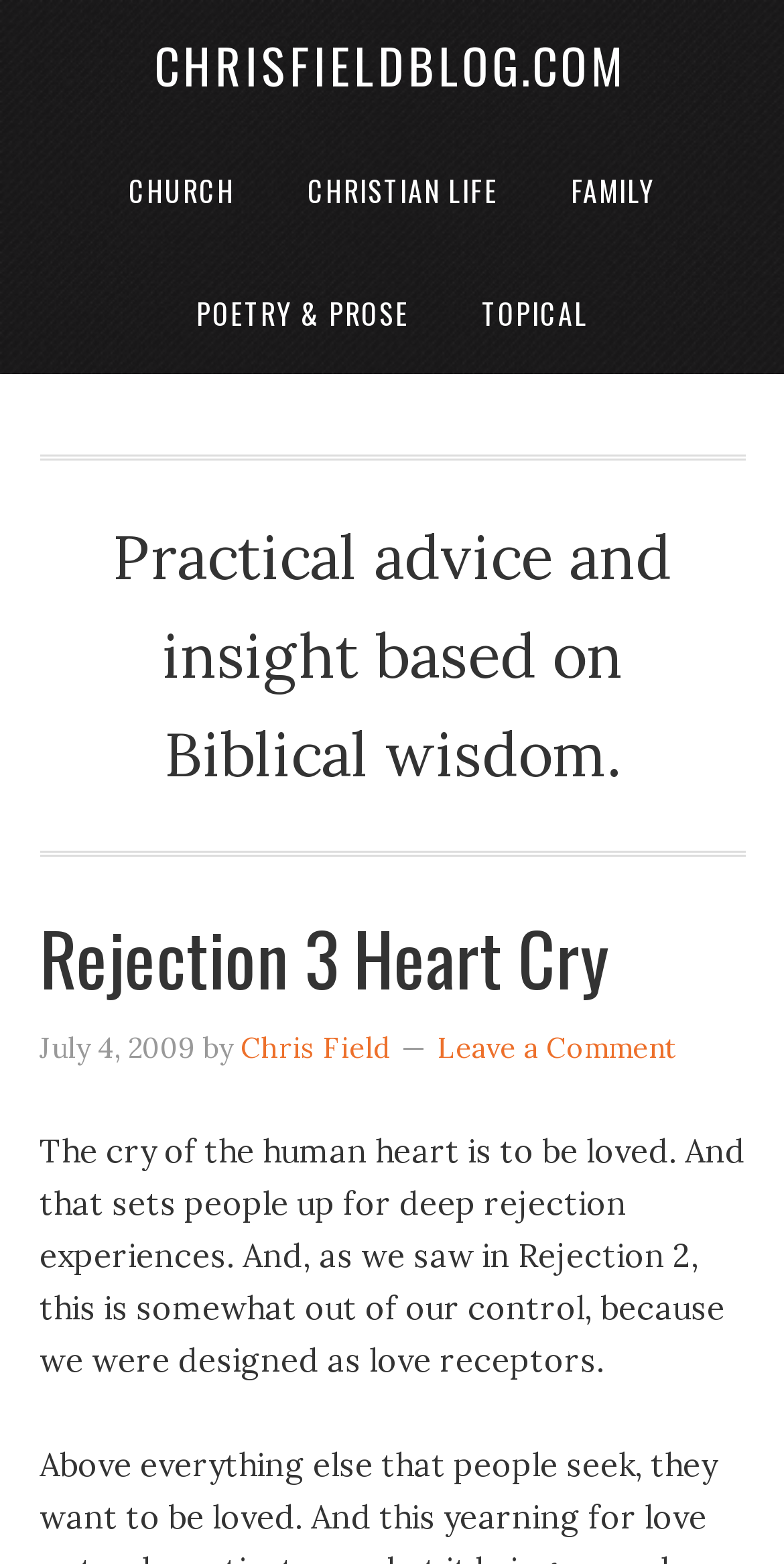Locate the bounding box coordinates of the area to click to fulfill this instruction: "visit CHRISFIELDBLOG.COM". The bounding box should be presented as four float numbers between 0 and 1, in the order [left, top, right, bottom].

[0.197, 0.018, 0.803, 0.064]